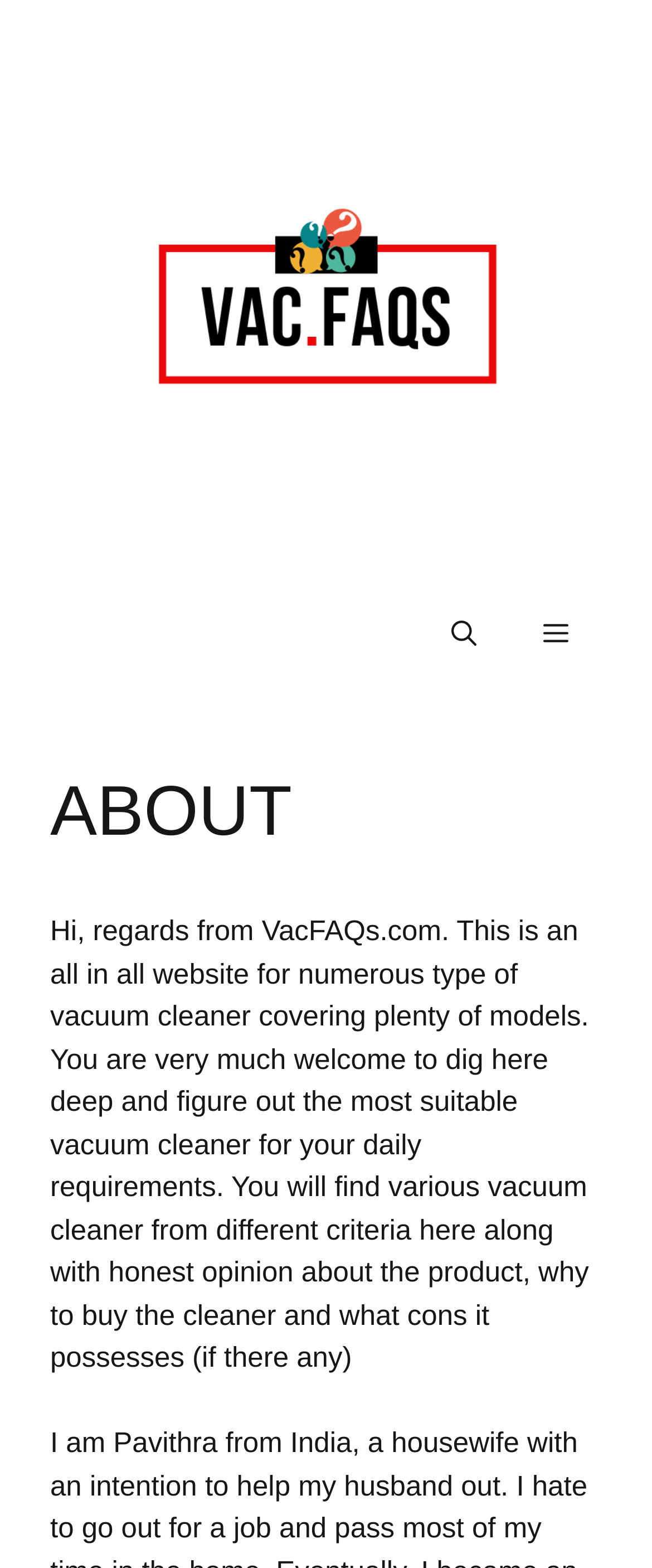Identify the bounding box of the HTML element described here: "Menu". Provide the coordinates as four float numbers between 0 and 1: [left, top, right, bottom].

[0.782, 0.373, 0.923, 0.437]